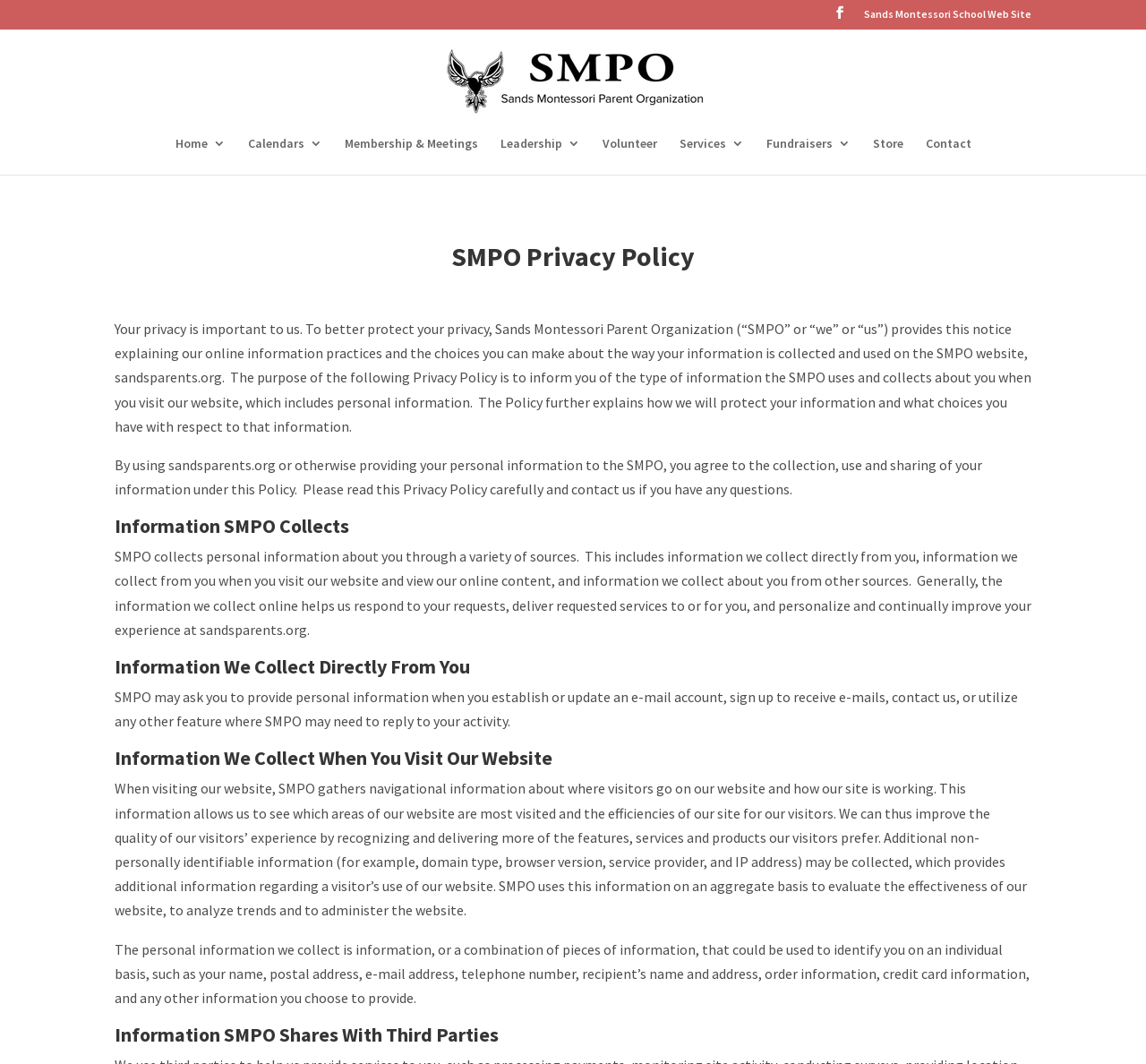Pinpoint the bounding box coordinates of the clickable area necessary to execute the following instruction: "Go to About Us page". The coordinates should be given as four float numbers between 0 and 1, namely [left, top, right, bottom].

None